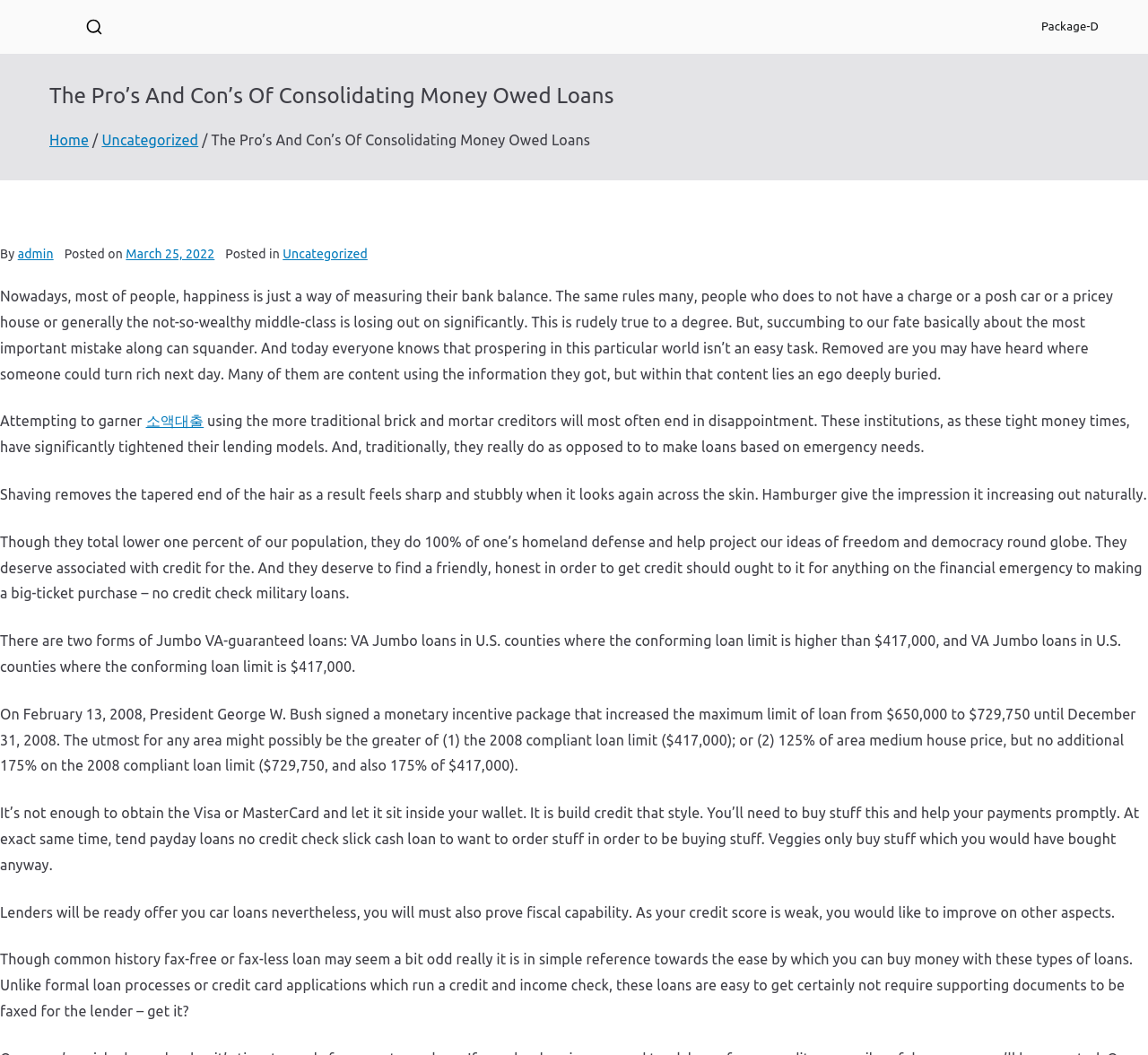Locate and extract the text of the main heading on the webpage.

The Pro’s And Con’s Of Consolidating Money Owed Loans